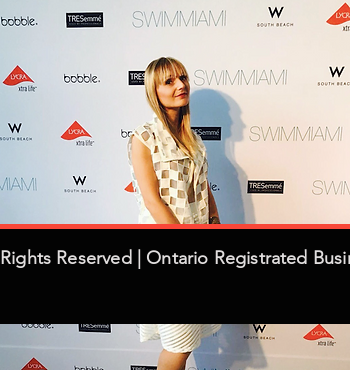Provide a comprehensive description of the image.

This image features a poised individual standing in front of a backdrop adorned with various brand logos, prominently displaying "SWIMMIAMI." The setting appears to be an event related to fashion or swimwear, reflecting a vibrant atmosphere typical of fashion showcases in Miami. The backdrop includes logos from brands like LUXIA, bobble, and TREsemmé, emphasizing the collaborative spirit of the fashion industry. 

The person is dressed elegantly, suggesting a connection to the fashion world, which aligns with the undertaking of a new swimwear line, "Mademoiselle Louise," launched by Louise Mariusse, a fashion designer originally from Paris and now based in Miami Beach. This image encapsulates the energy and creativity of Miami, complemented by the designer's commitment to handmade craftsmanship. The text below the image carries the message "Rights Reserved | Ontario Registrated Business," indicating legal attributes associated with the brand's operations.